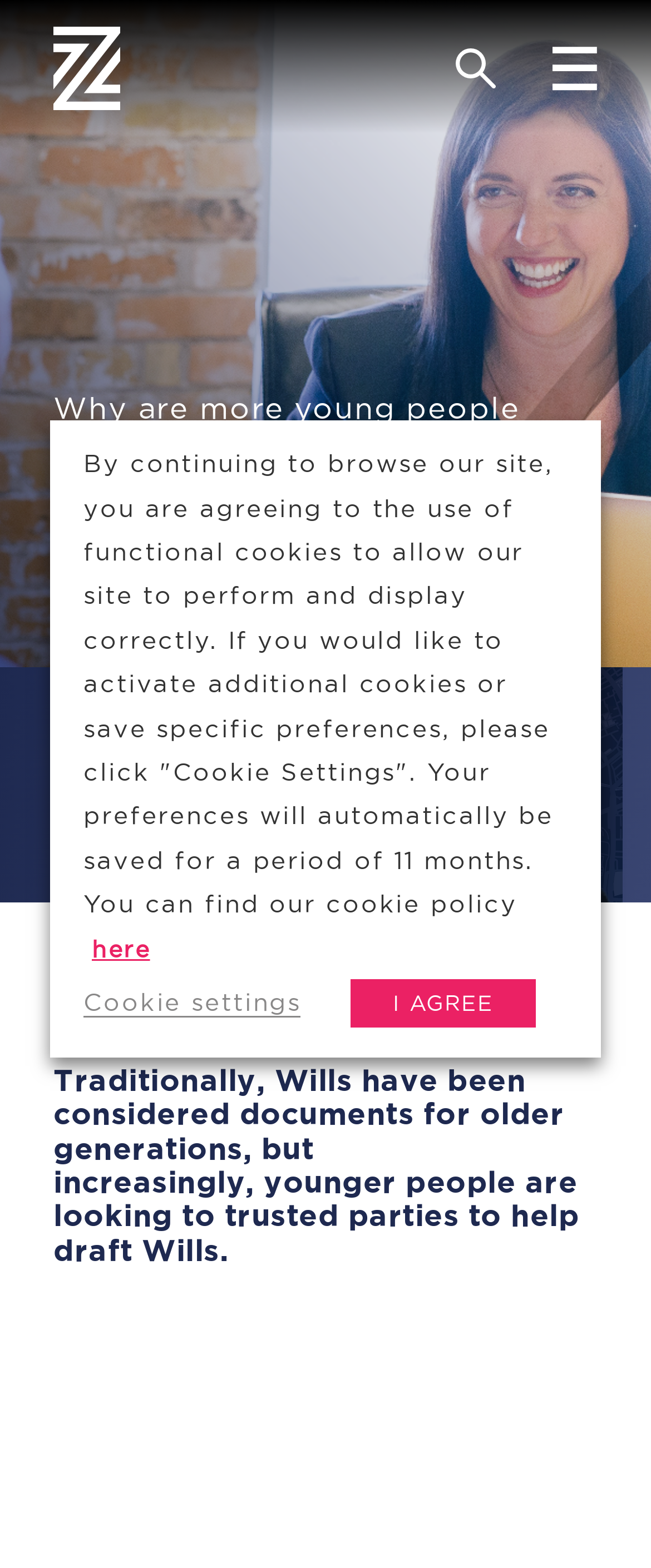Articulate a detailed summary of the webpage's content and design.

This webpage appears to be an article or blog post from ZEDRA, a company that provides agile solutions to wealthy families, entrepreneurs, companies, and funds. At the top left of the page, there is a link to the ZEDRA website, accompanied by a small image of the company's logo. Next to it, there is a search button with a magnifying glass icon. On the top right, there is a toggle navigation button with a hamburger icon.

Below the top navigation bar, there is a heading that reads "Why are more young people looking to draft Wills?" followed by a date "04 May 2021". The article's content starts with a brief introduction, stating that traditionally, Wills have been considered documents for older generations, but increasingly, younger people are looking to trusted parties to help draft Wills.

On the right side of the page, there is a section with contact information, including a name "Sue Wakefield", her title "Director", and her email address and phone number. Below this section, there is a larger image of Sue Wakefield.

At the bottom of the page, there is a cookie consent dialog box that informs users about the use of functional cookies on the website. The dialog box provides options to activate additional cookies, save specific preferences, or agree to the use of cookies.